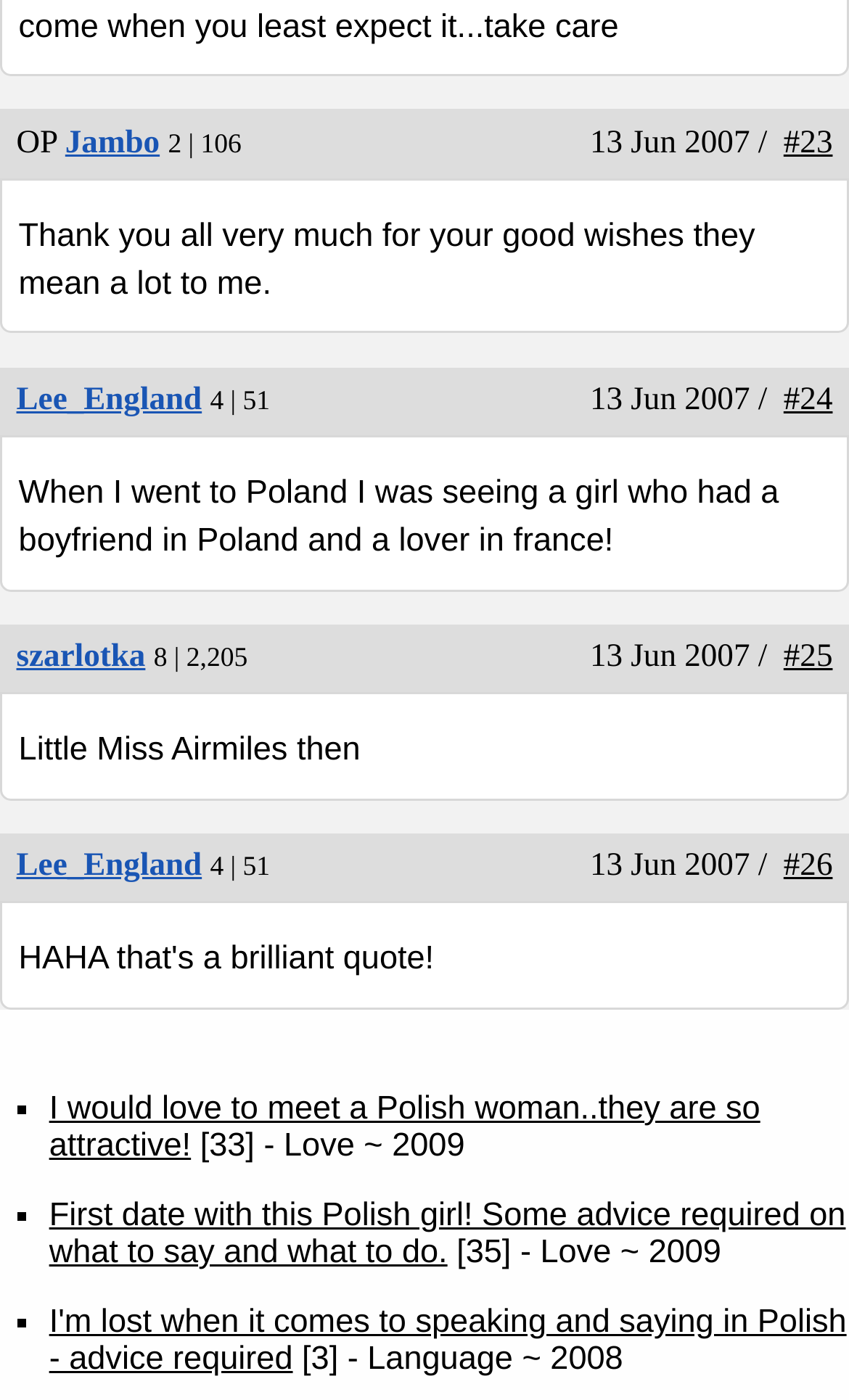How many articles are on this webpage?
Using the visual information, respond with a single word or phrase.

4